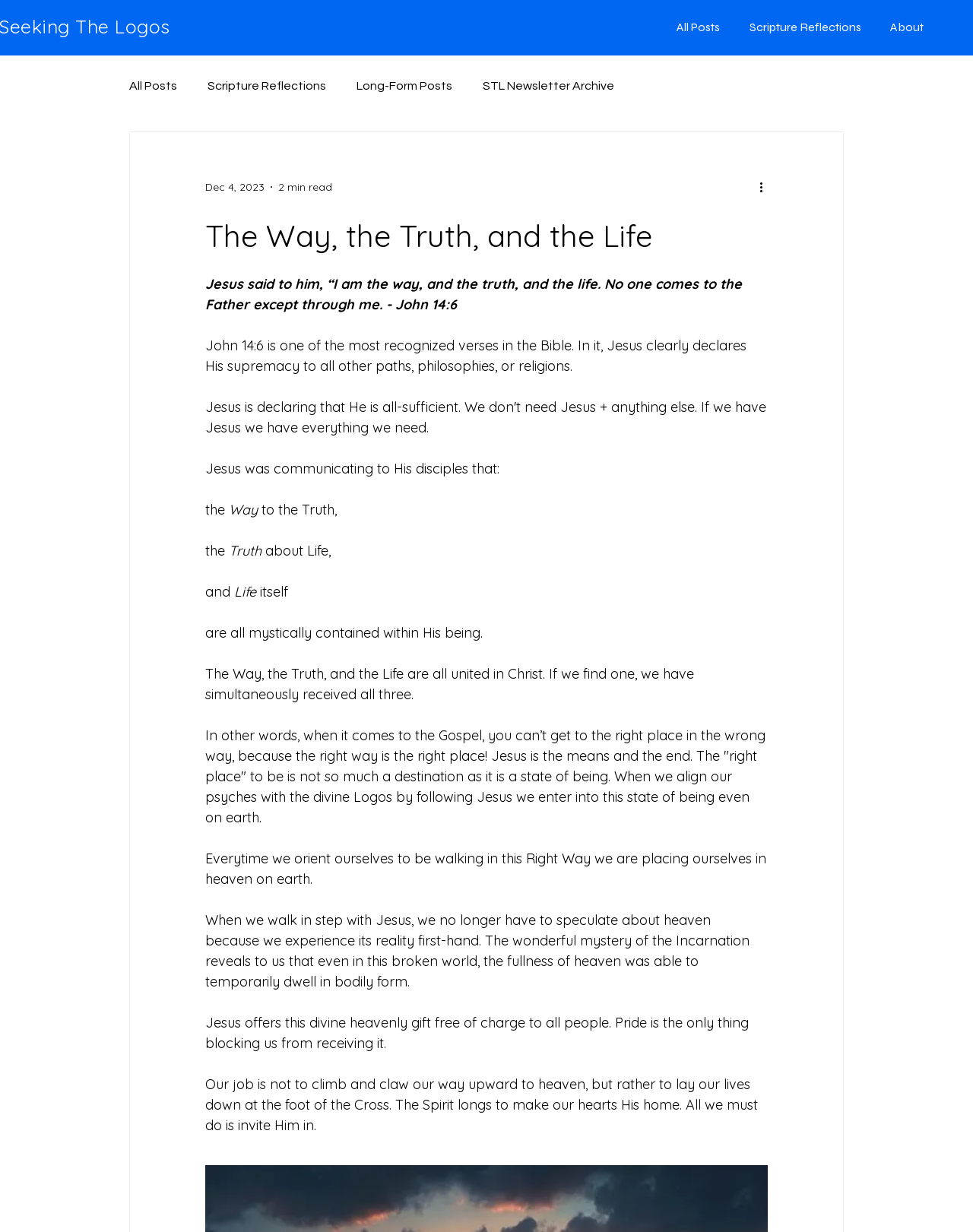What is the author's main point about Jesus?
Answer the question with a single word or phrase derived from the image.

Jesus is the means and the end